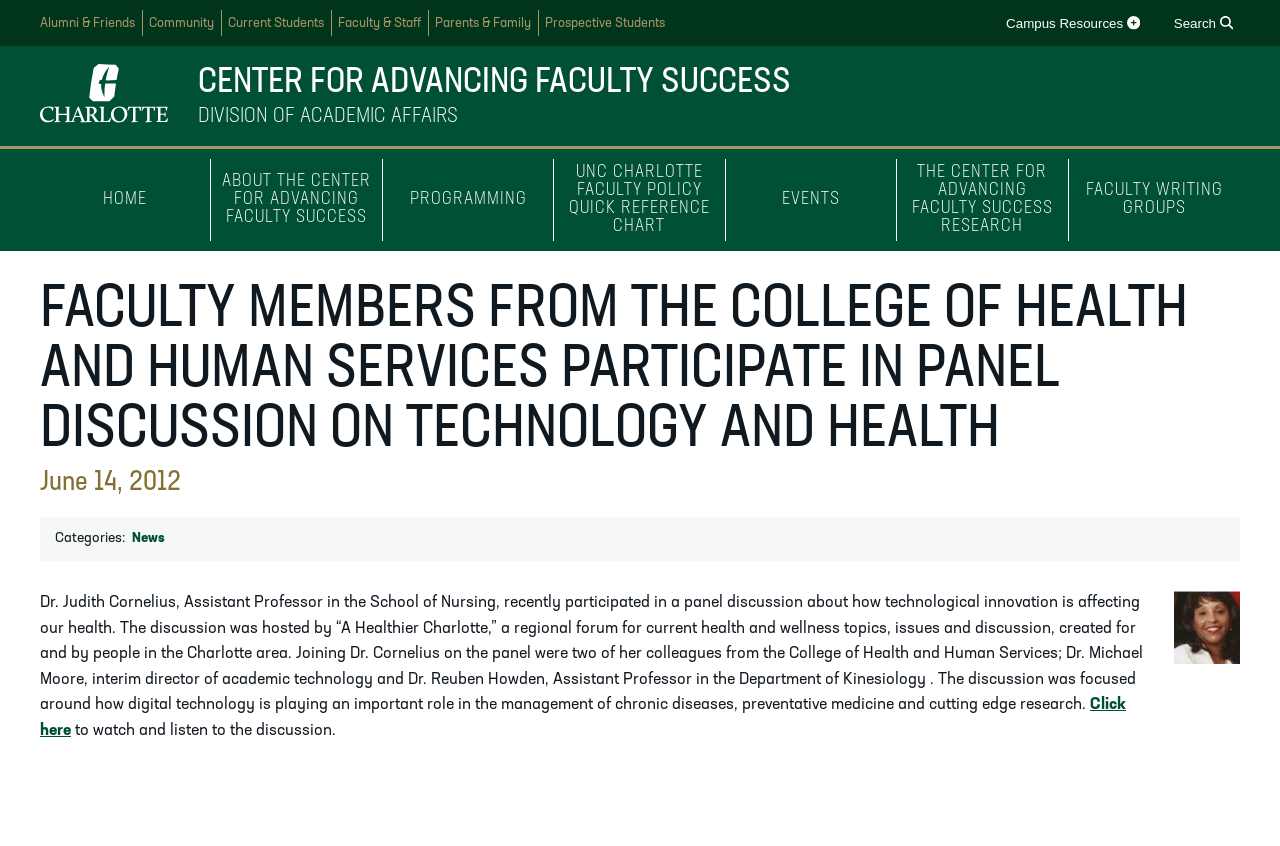Find the bounding box coordinates of the clickable element required to execute the following instruction: "Go to HOME". Provide the coordinates as four float numbers between 0 and 1, i.e., [left, top, right, bottom].

[0.031, 0.188, 0.165, 0.285]